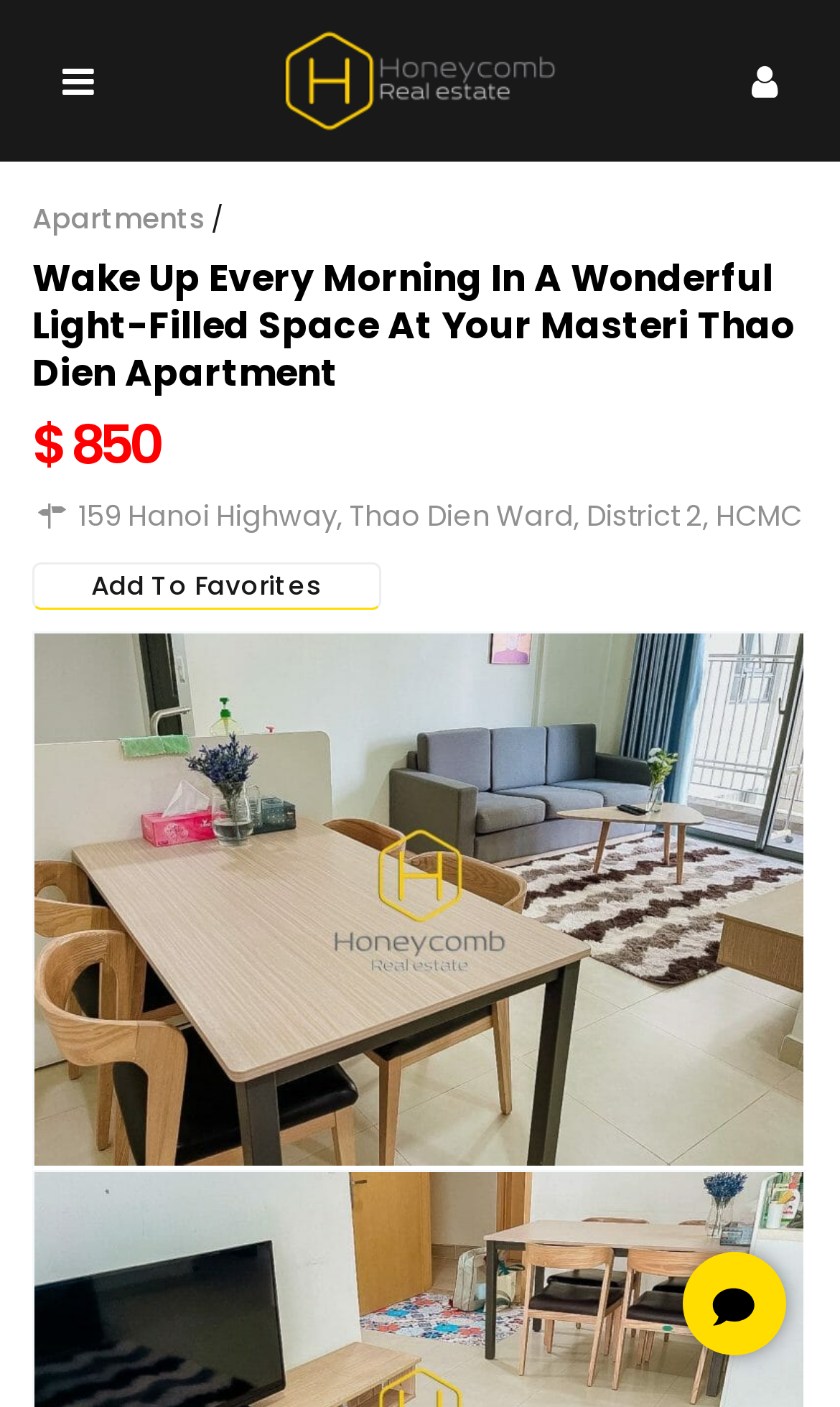Highlight the bounding box of the UI element that corresponds to this description: "Apartments".

[0.038, 0.141, 0.244, 0.17]